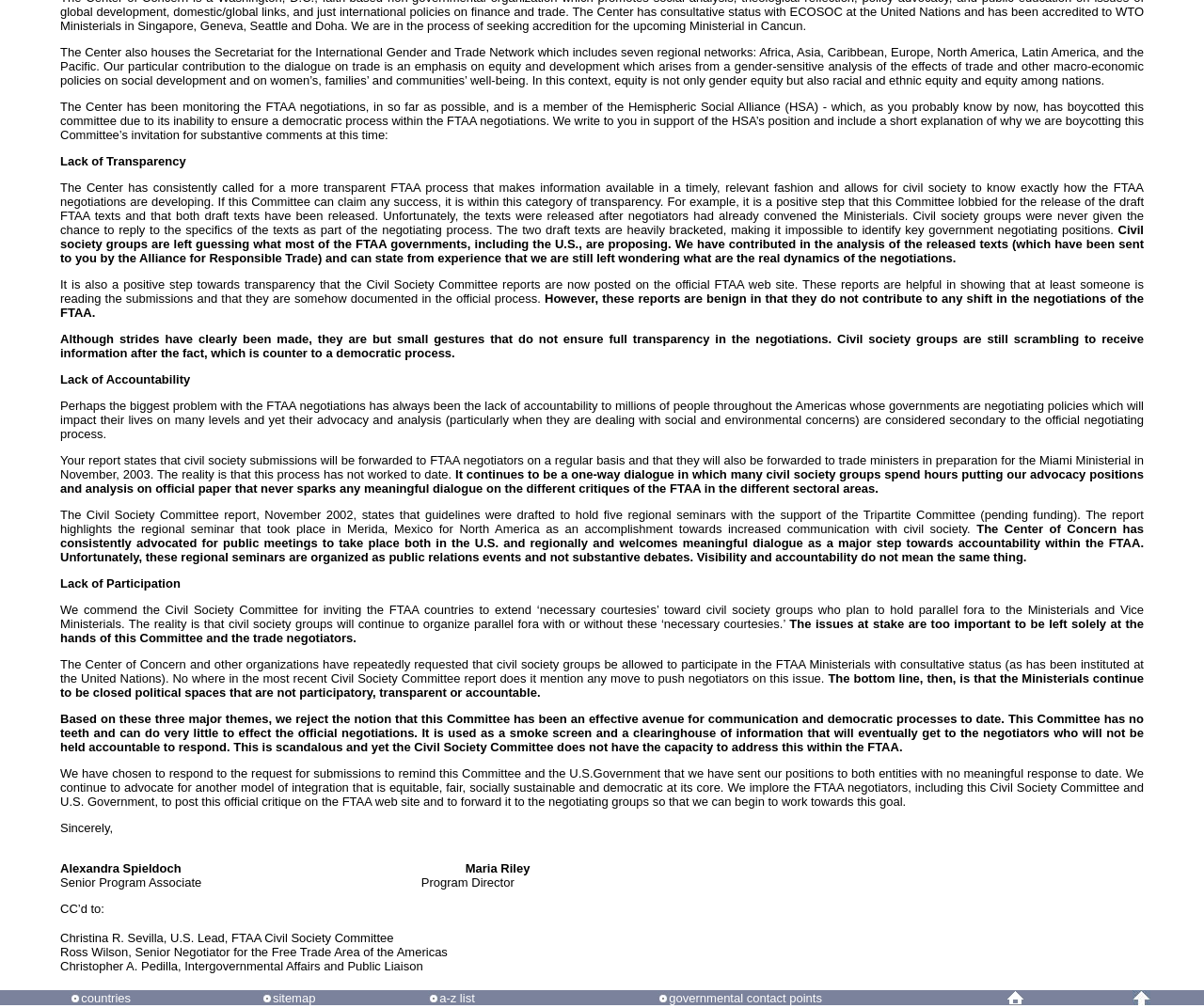Using the provided description: "governmental contact points", find the bounding box coordinates of the corresponding UI element. The output should be four float numbers between 0 and 1, in the format [left, top, right, bottom].

[0.556, 0.983, 0.683, 0.997]